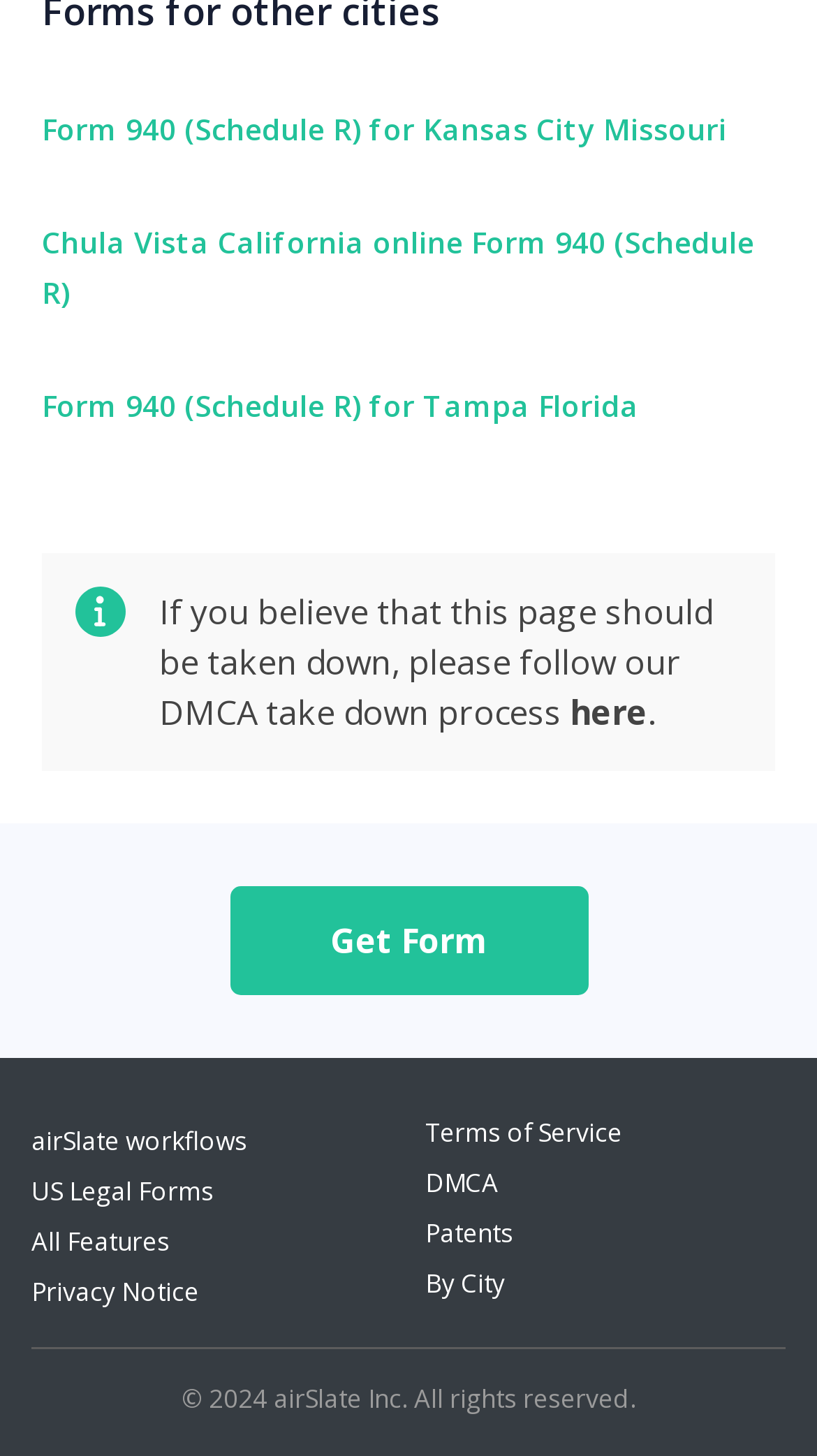What is the function of the 'Get Form' button?
Please look at the screenshot and answer using one word or phrase.

Download form